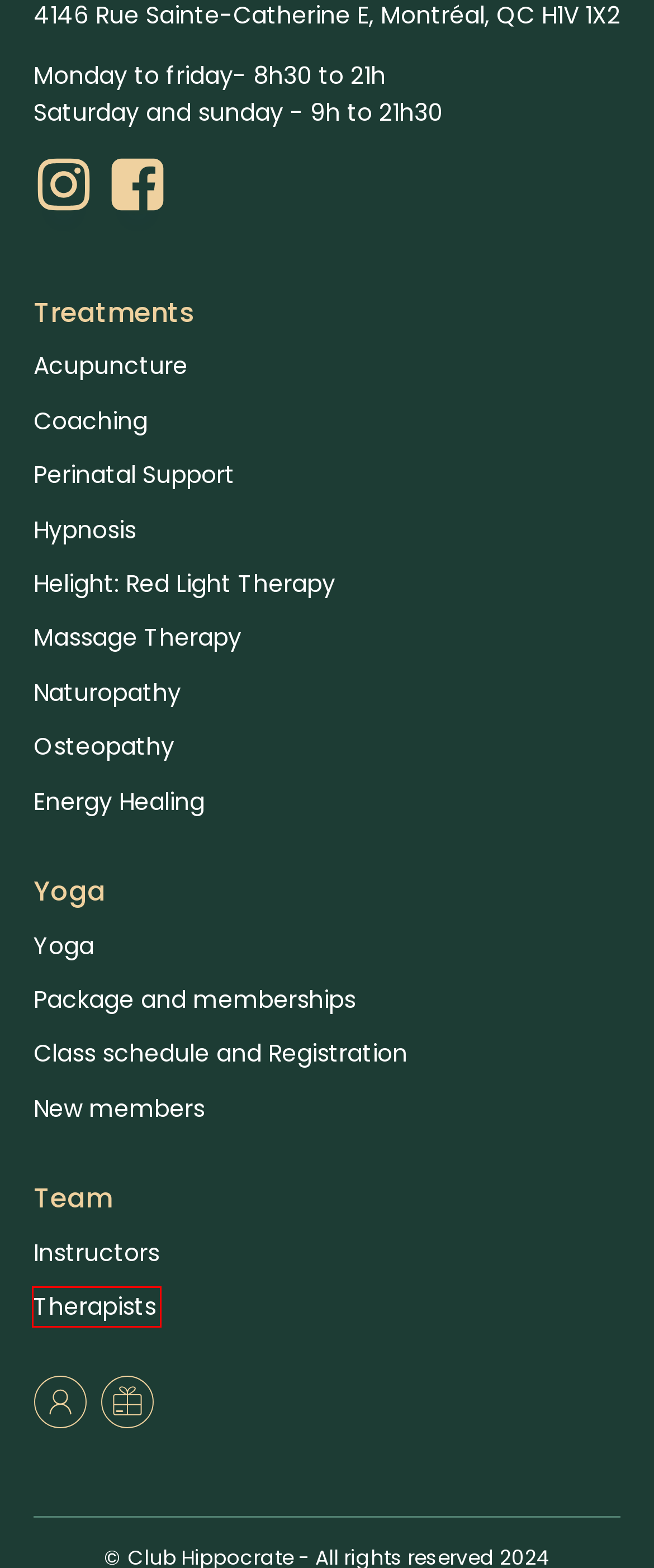Inspect the screenshot of a webpage with a red rectangle bounding box. Identify the webpage description that best corresponds to the new webpage after clicking the element inside the bounding box. Here are the candidates:
A. Passionate Yoga Instructors in Montreal | Club Hippocrate
B. Beginner Yoga Classes in Montreal | Book Now | Club Hippocrate
C. Life Coach in Montreal | Transform Your Life | Club Hippocrate
D. Our Team of Holistic Therapists | Club Hippocrate
E. Yoga Studio in Montreal | Book Online Now | Club Hippocrate
F. Meet Your Naturopath in Montreal | Club Hippocrate
G. Professional Osteopath Services in Montreal | Club Hippocrate
H. Acupuncture in Montreal | Book Online | Club Hippocrate

D